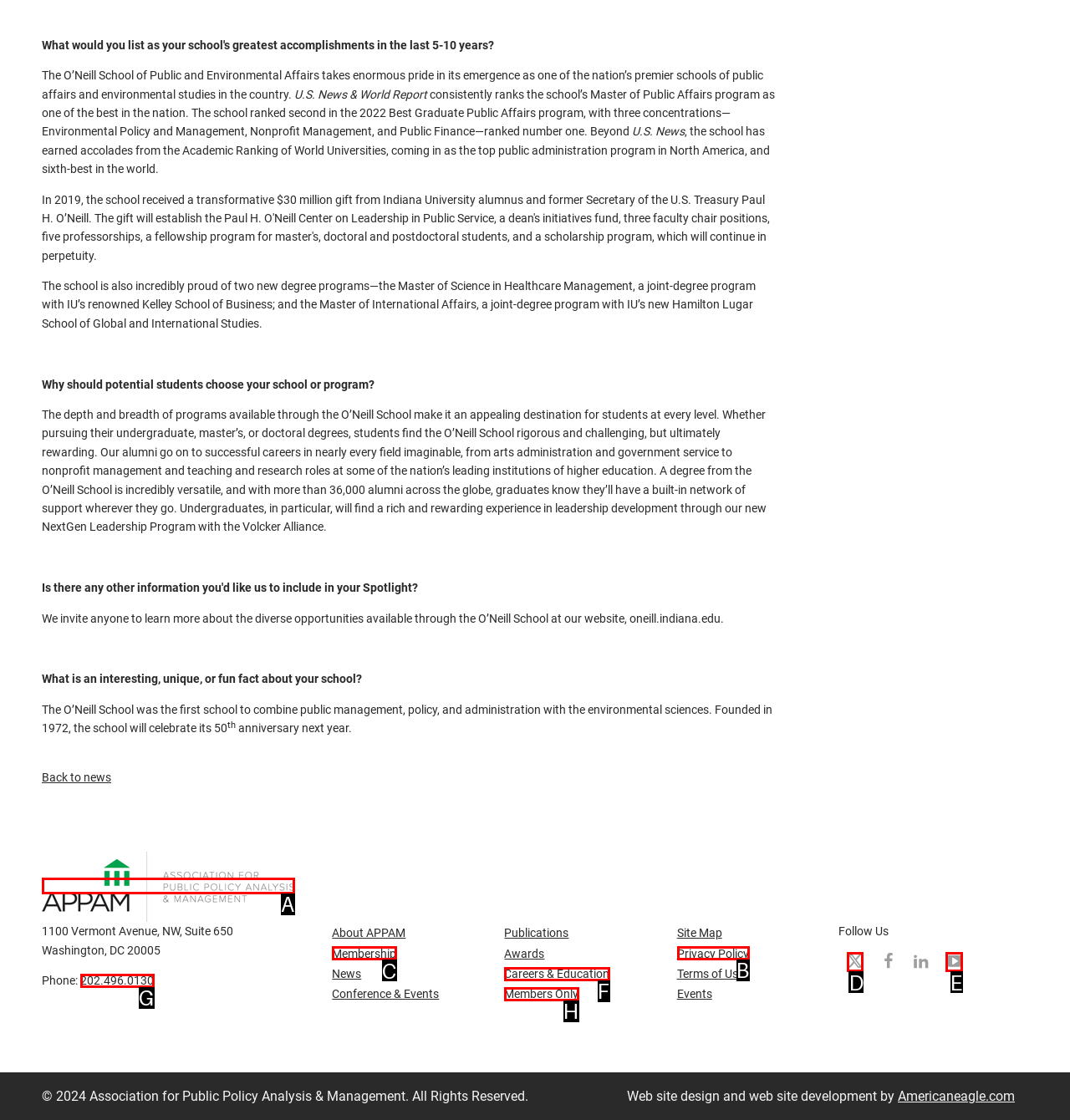Tell me the letter of the correct UI element to click for this instruction: Check the website's privacy policy. Answer with the letter only.

B